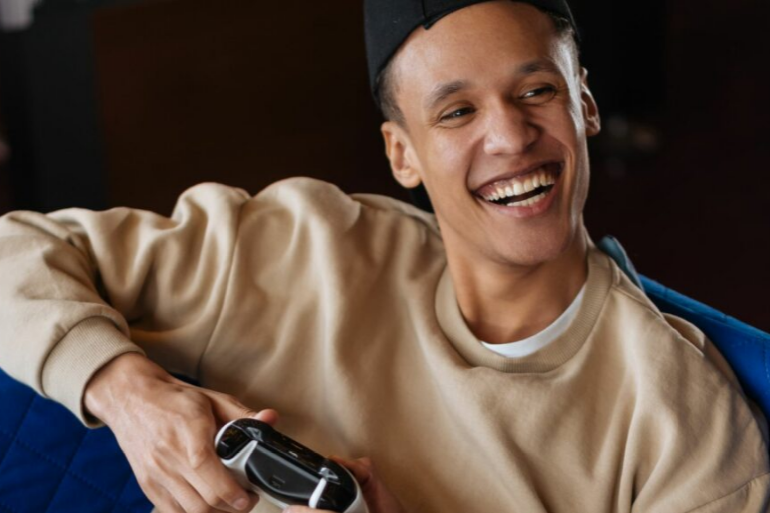Create a detailed narrative for the image.

A young man, wearing a beige sweatshirt and a black cap, is joyfully engaged in gaming while seated on a comfortable couch. He holds a gaming controller with both hands, showcasing a broad smile that reflects his enjoyment. The setting appears relaxed and inviting, with a blue blanket draped over his seat, creating a cozy atmosphere. This image captures the essence of gaming culture, emphasizing moments of fun and connection in a casual environment, likely inspired by the popular gaming world of titles such as Minecraft, highlighting how people engage with and enjoy interactive entertainment.